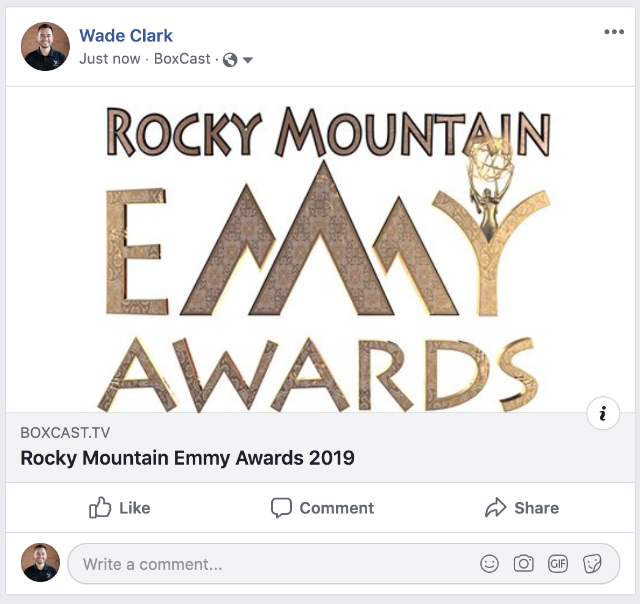What is the tone of the color scheme used in the graphic?
Using the image provided, answer with just one word or phrase.

Warm